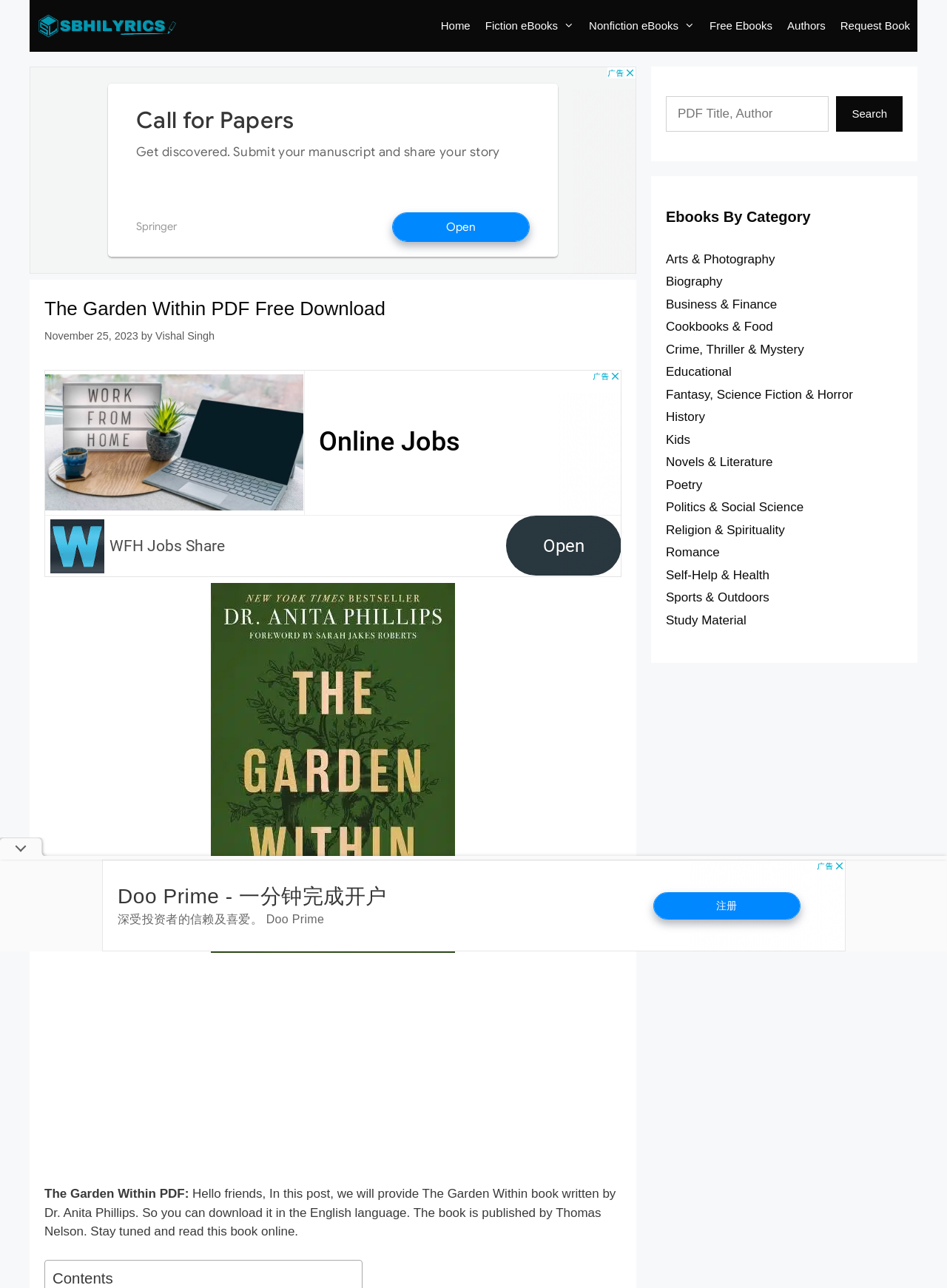Given the webpage screenshot and the description, determine the bounding box coordinates (top-left x, top-left y, bottom-right x, bottom-right y) that define the location of the UI element matching this description: Politics & Social Science

[0.703, 0.388, 0.849, 0.399]